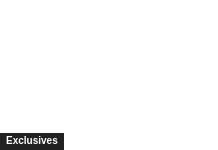What is the design style of the interface?
Please answer the question with a detailed and comprehensive explanation.

The caption describes the design as 'clean', implying a minimalist and sleek aesthetic, which is often associated with modern design principles. This suggests that the interface has a modern design style.